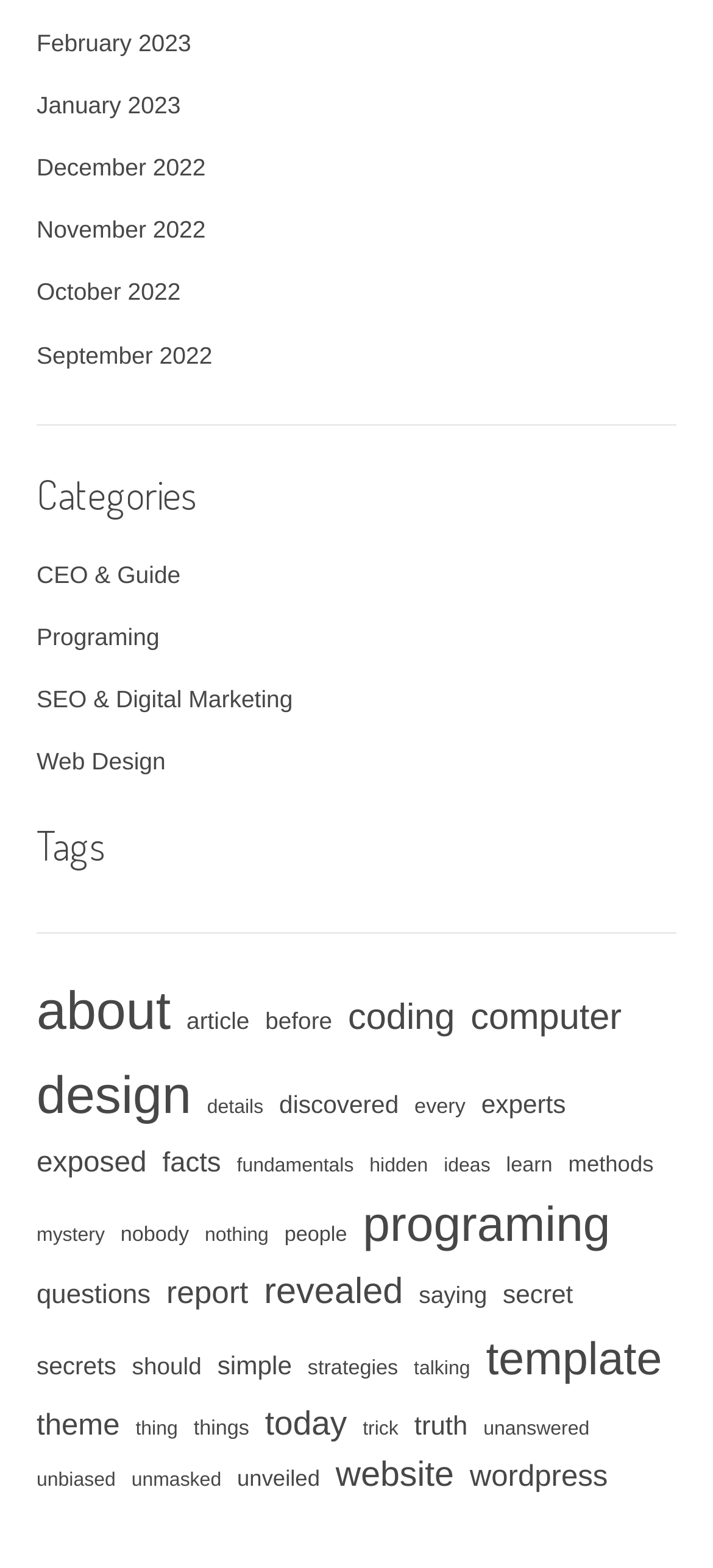Please find the bounding box coordinates in the format (top-left x, top-left y, bottom-right x, bottom-right y) for the given element description. Ensure the coordinates are floating point numbers between 0 and 1. Description: SEO & Digital Marketing

[0.051, 0.437, 0.411, 0.455]